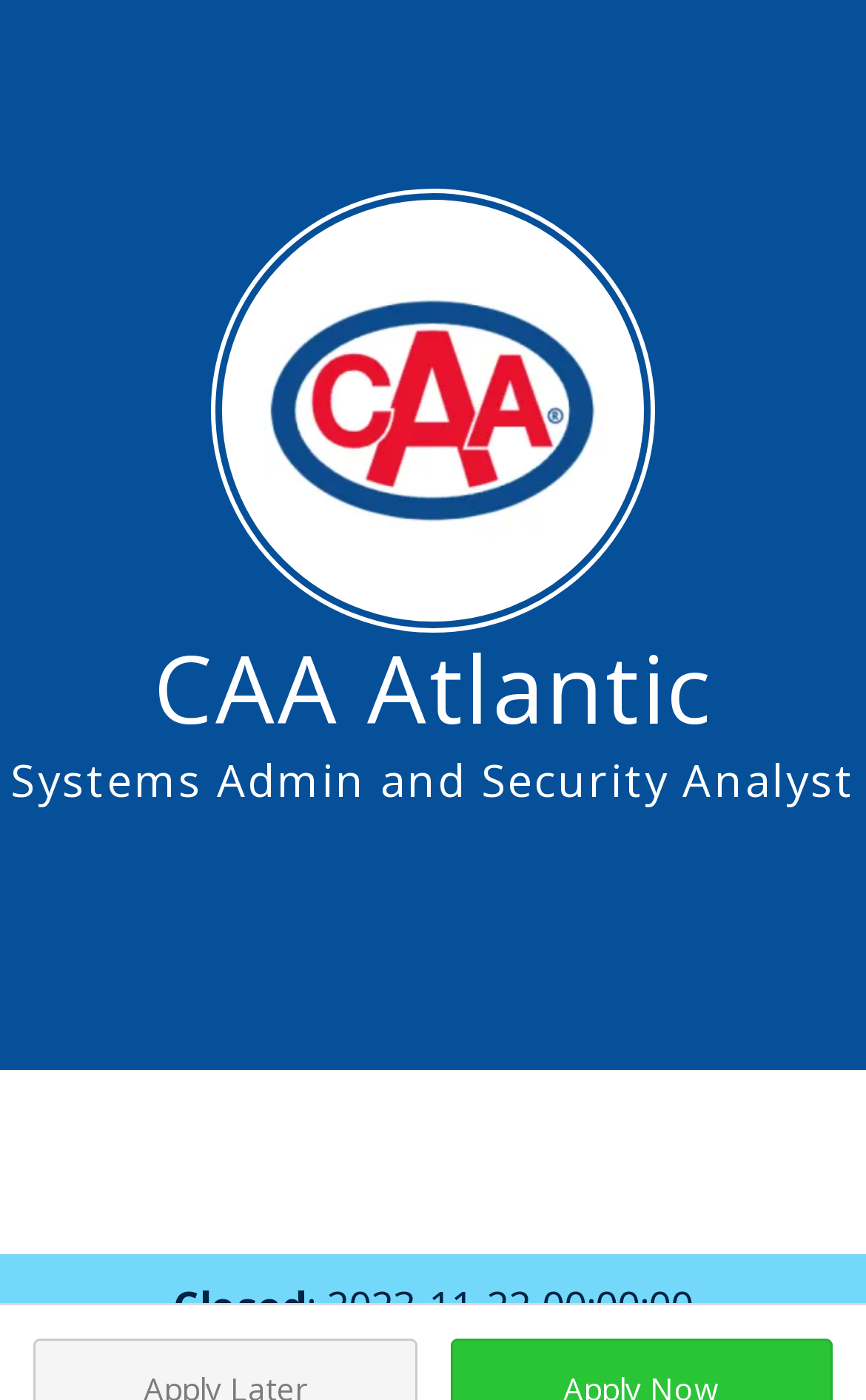What is the status of the job posting?
Provide a concise answer using a single word or phrase based on the image.

Closed